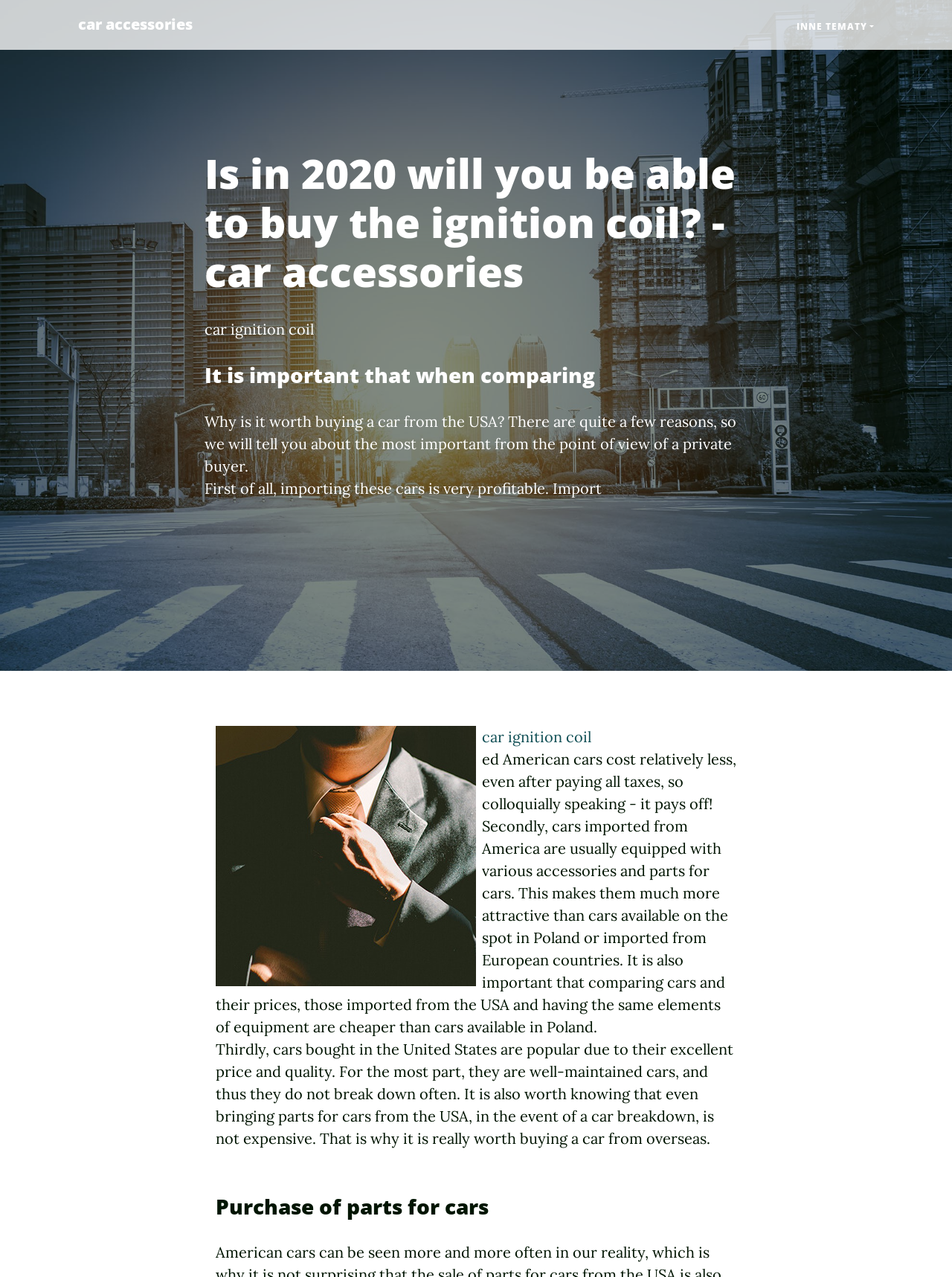Using the format (top-left x, top-left y, bottom-right x, bottom-right y), and given the element description, identify the bounding box coordinates within the screenshot: car ignition coil

[0.506, 0.569, 0.621, 0.584]